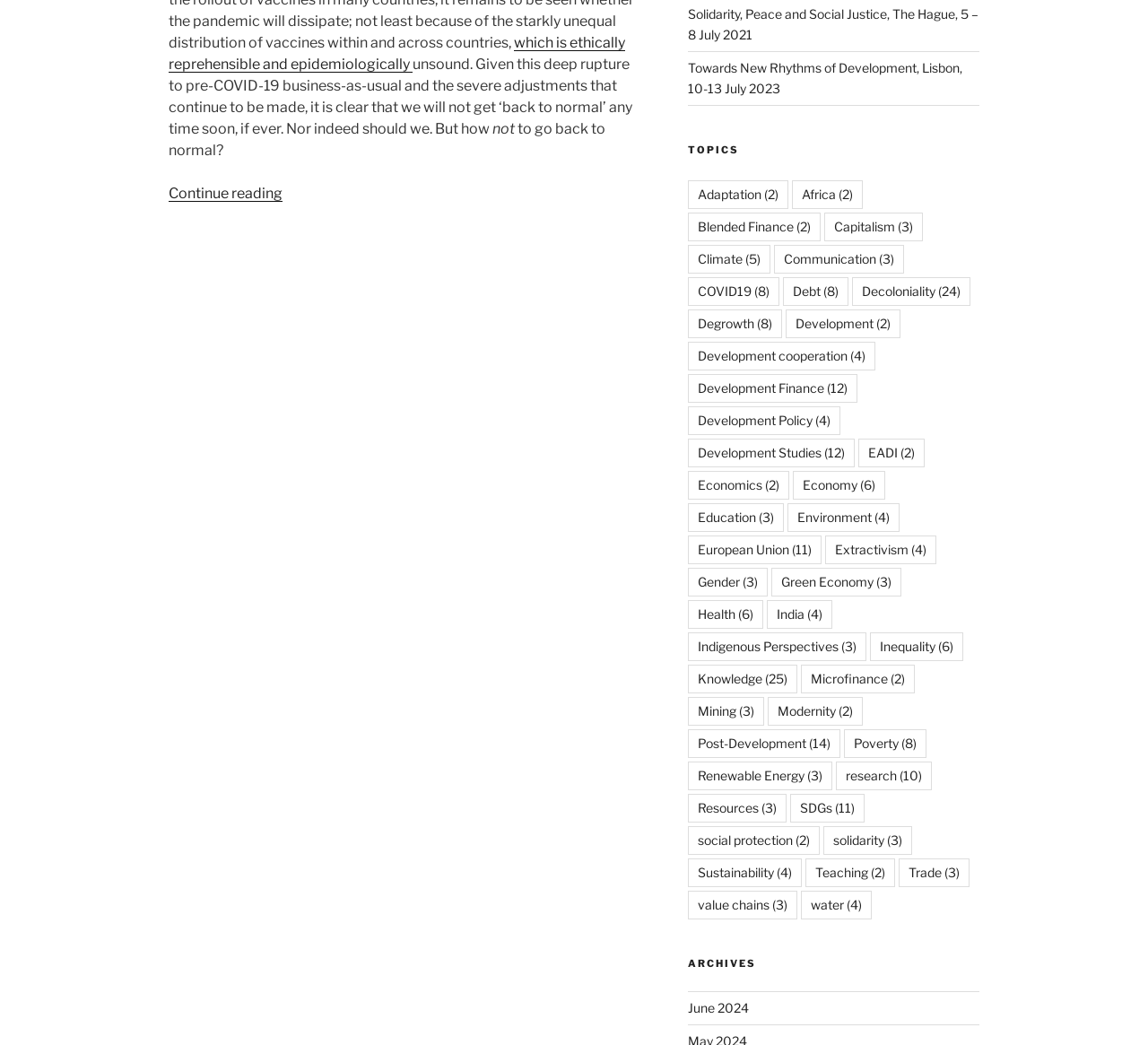Please determine the bounding box coordinates for the UI element described as: "value chains (3)".

[0.599, 0.853, 0.694, 0.88]